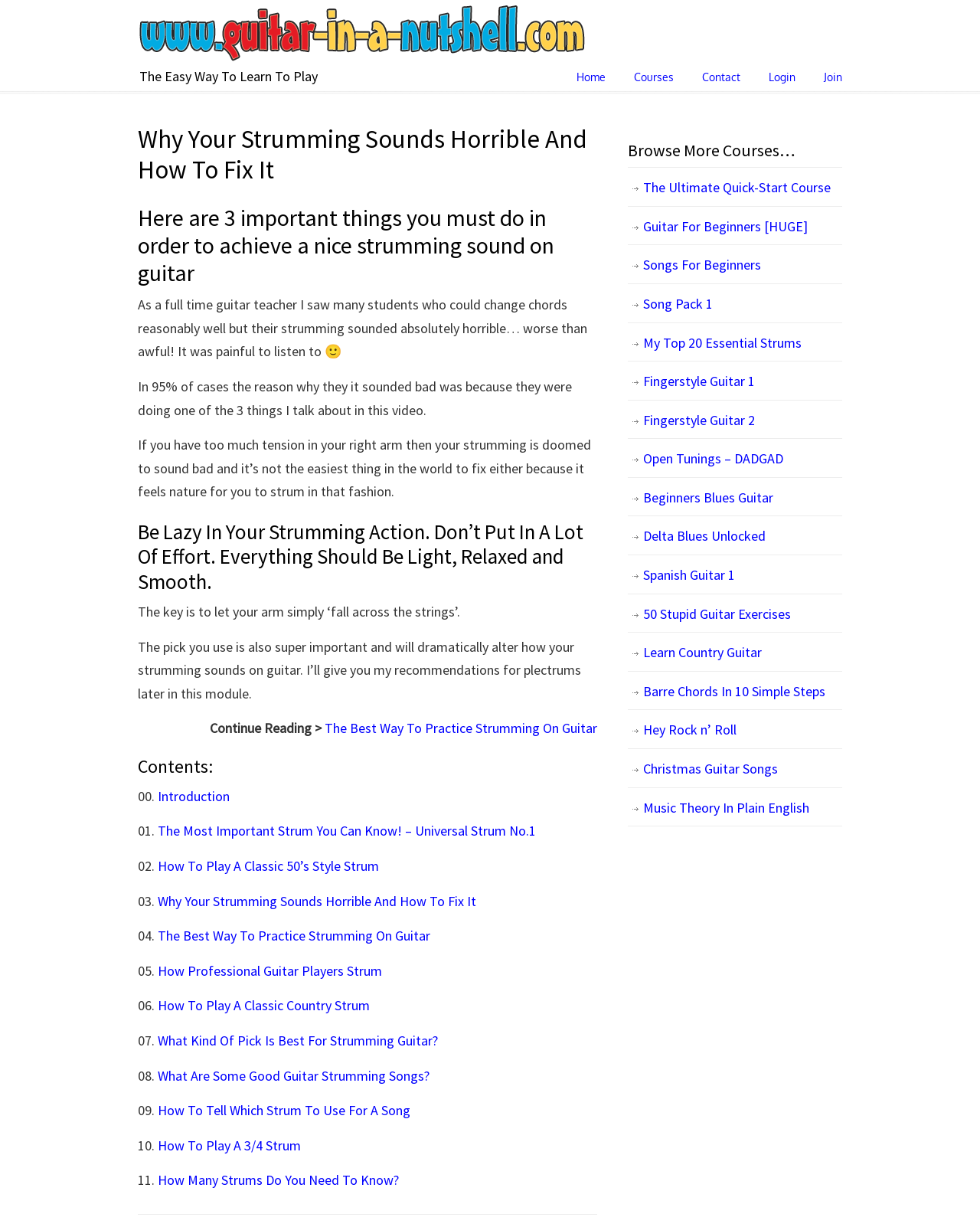Based on the element description Open Tunings – DADGAD, identify the bounding box coordinates for the UI element. The coordinates should be in the format (top-left x, top-left y, bottom-right x, bottom-right y) and within the 0 to 1 range.

[0.641, 0.358, 0.859, 0.39]